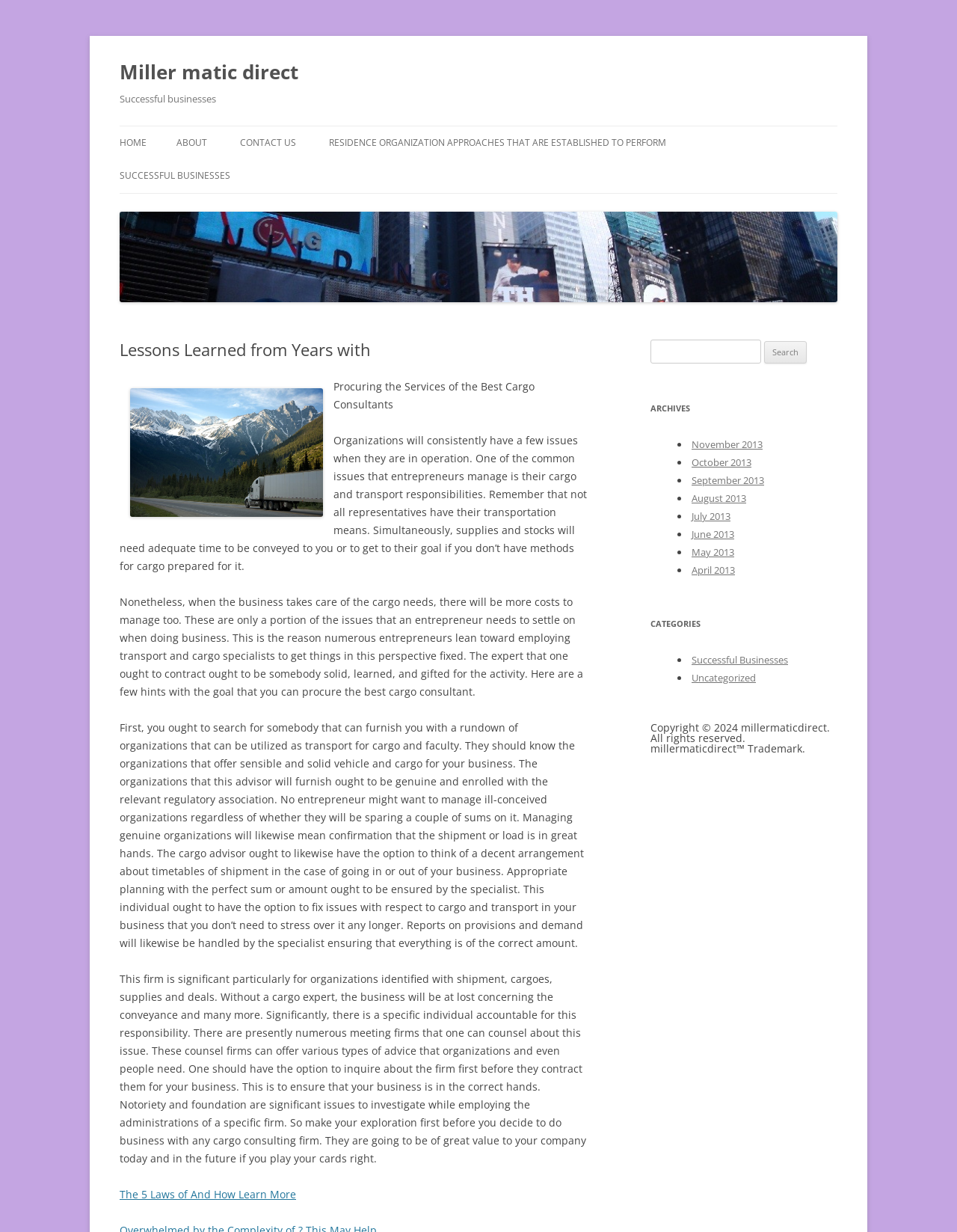What is the name of the company mentioned in the webpage?
Refer to the image and give a detailed answer to the query.

The name of the company is mentioned in the heading 'Miller matic direct' and also in the link 'Miller matic direct' which is located at the top of the webpage. It is also mentioned in the image description 'Miller matic direct'.